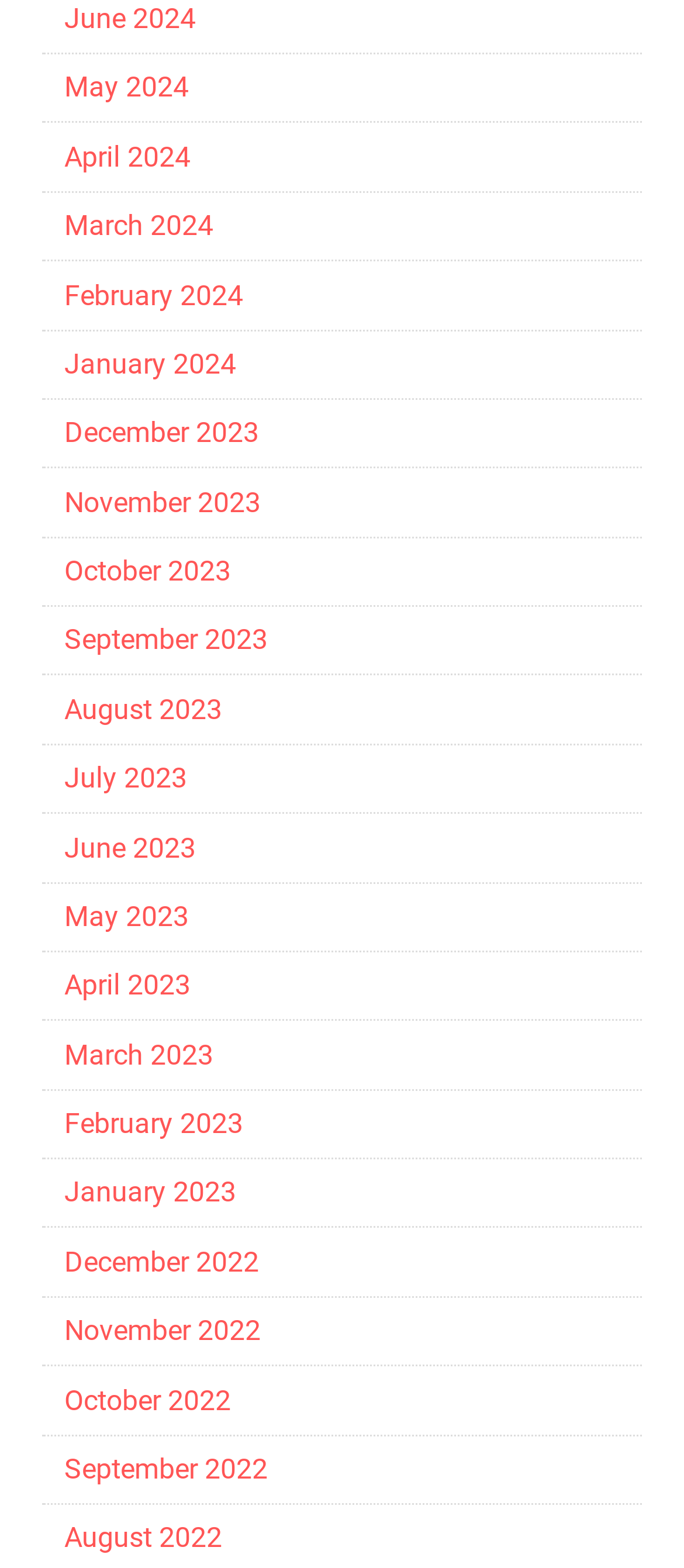Identify the bounding box coordinates of the element that should be clicked to fulfill this task: "access February 2024". The coordinates should be provided as four float numbers between 0 and 1, i.e., [left, top, right, bottom].

[0.094, 0.177, 0.356, 0.199]